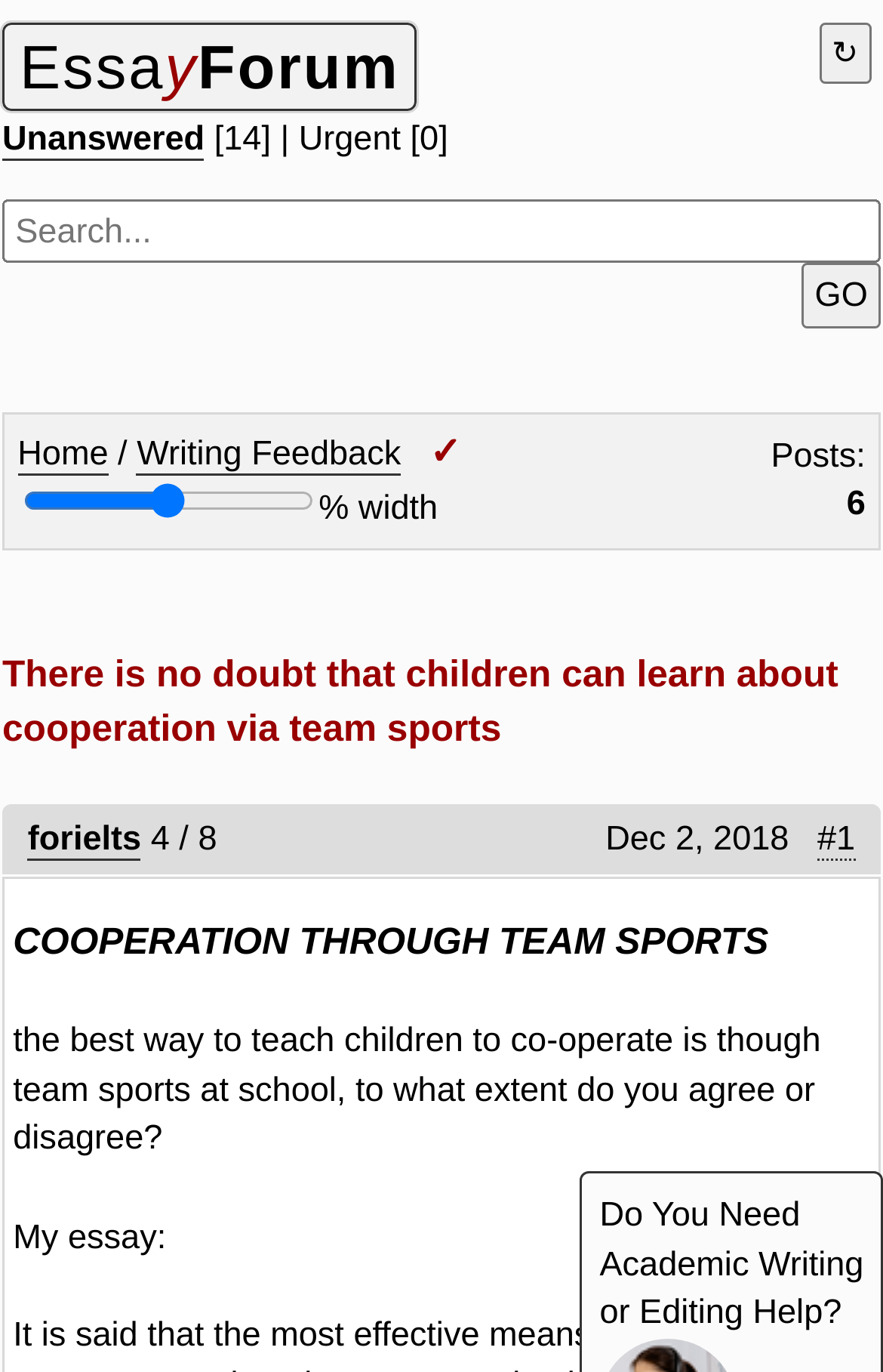What is the date of the essay?
Answer the question with a detailed and thorough explanation.

The date of the essay can be found below the title of the webpage, where it says 'Dec 2, 2018' next to the thread and post counts.